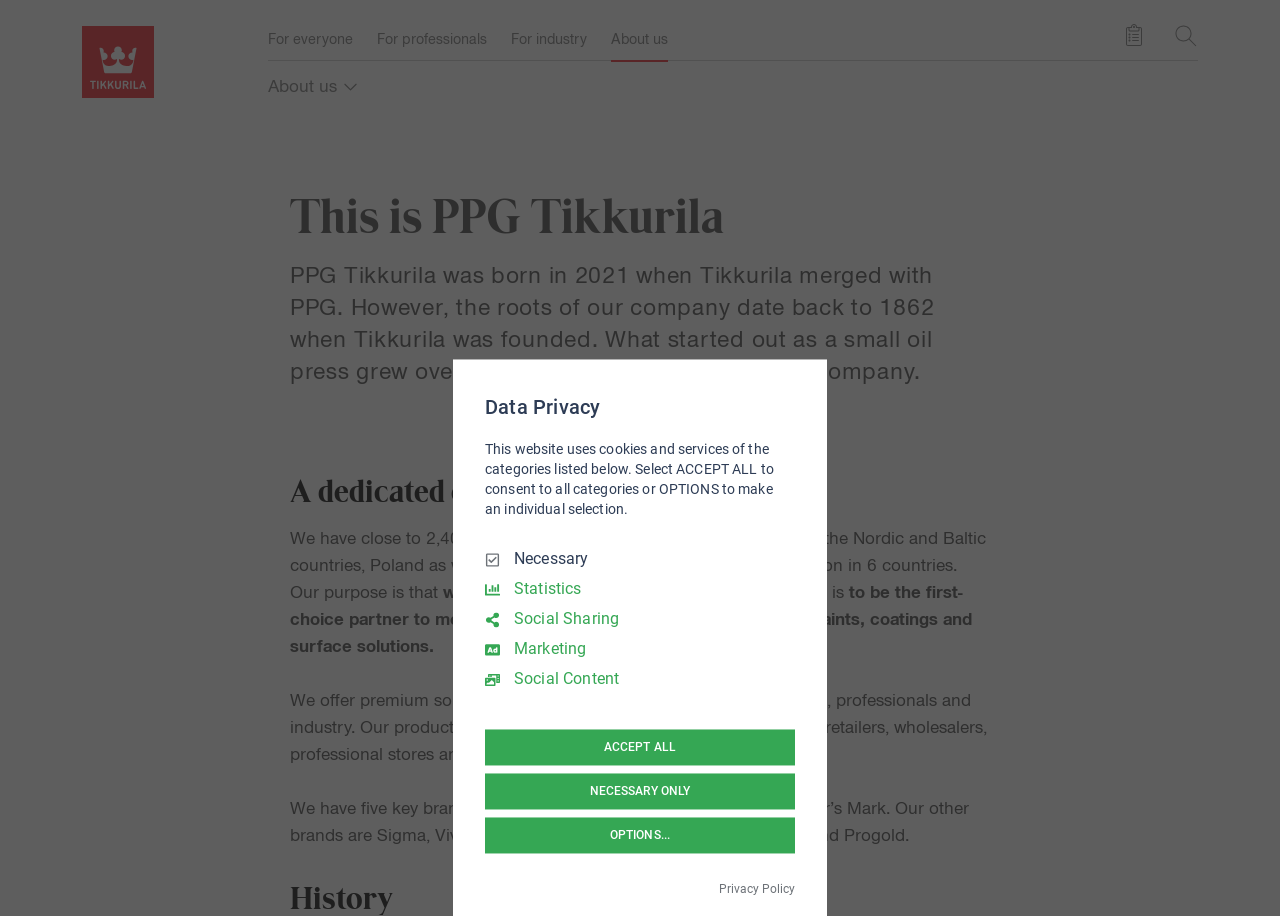Please locate the bounding box coordinates of the element that should be clicked to achieve the given instruction: "Learn more about the company".

[0.477, 0.033, 0.522, 0.053]